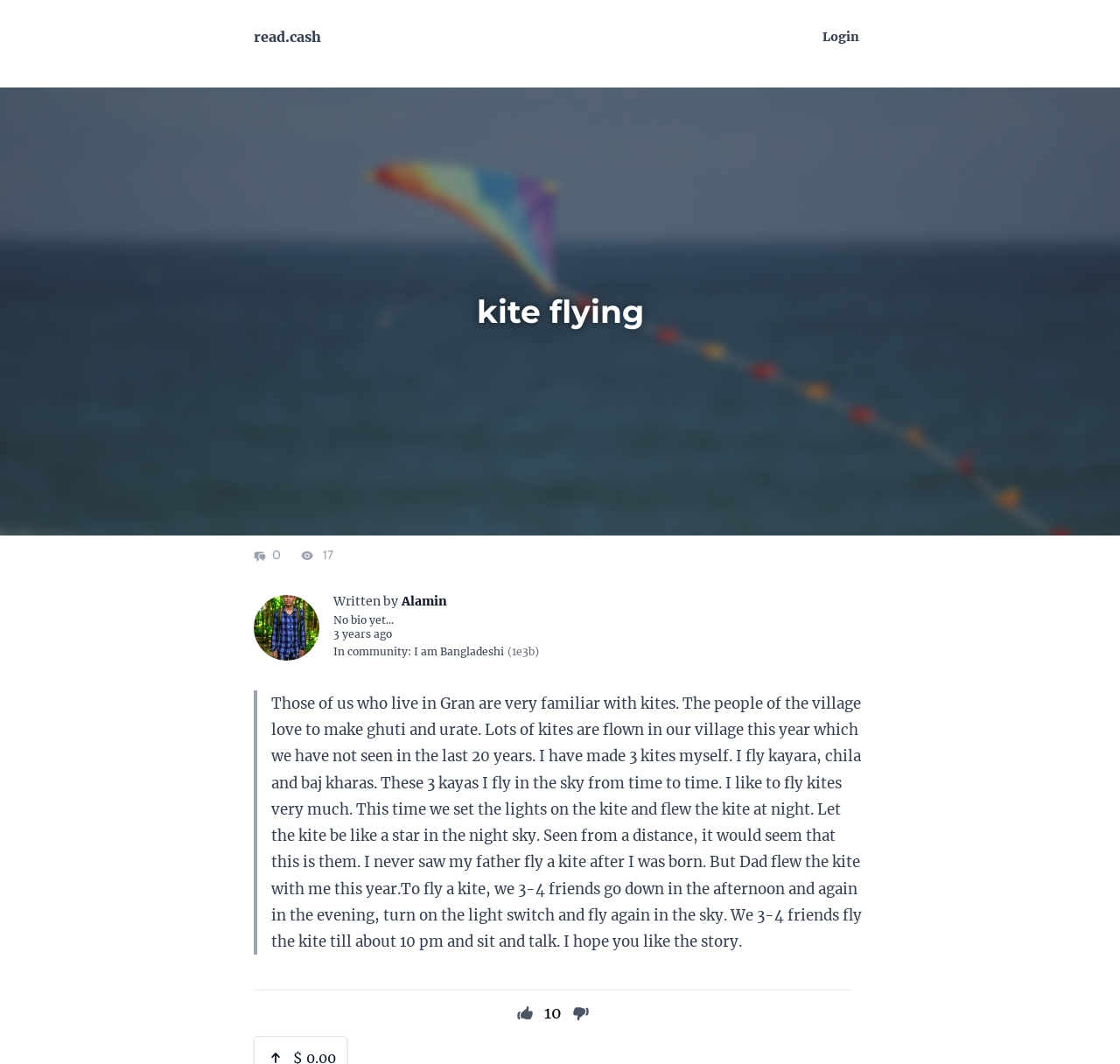Who wrote the article?
Look at the image and provide a short answer using one word or a phrase.

Alamin